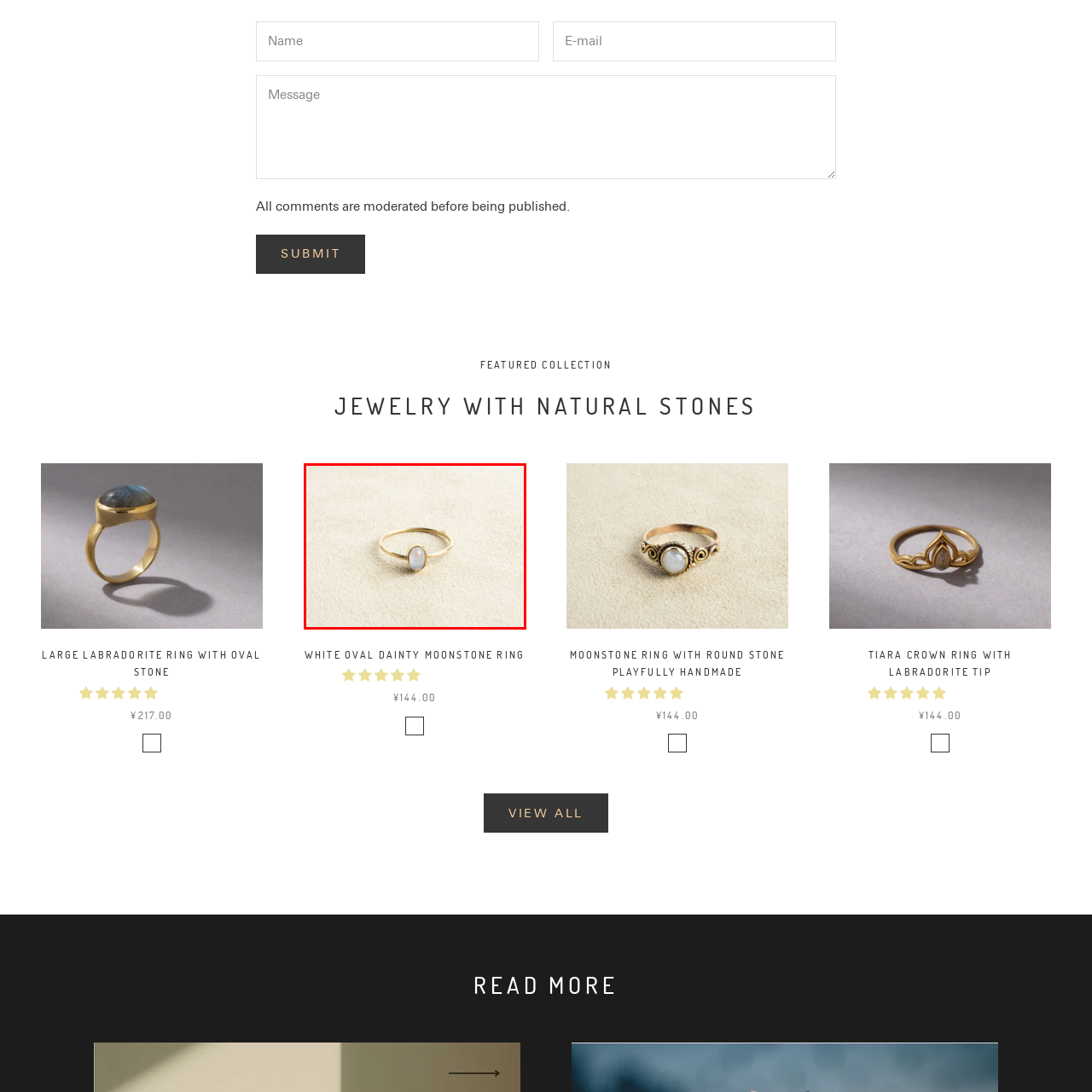What type of occasions is the ring suitable for?
Examine the portion of the image surrounded by the red bounding box and deliver a detailed answer to the question.

The caption states that the moonstone's unique play of light adds a touch of sophistication, making it a perfect accessory for both casual and formal occasions, which implies that the ring is suitable for both types of occasions.